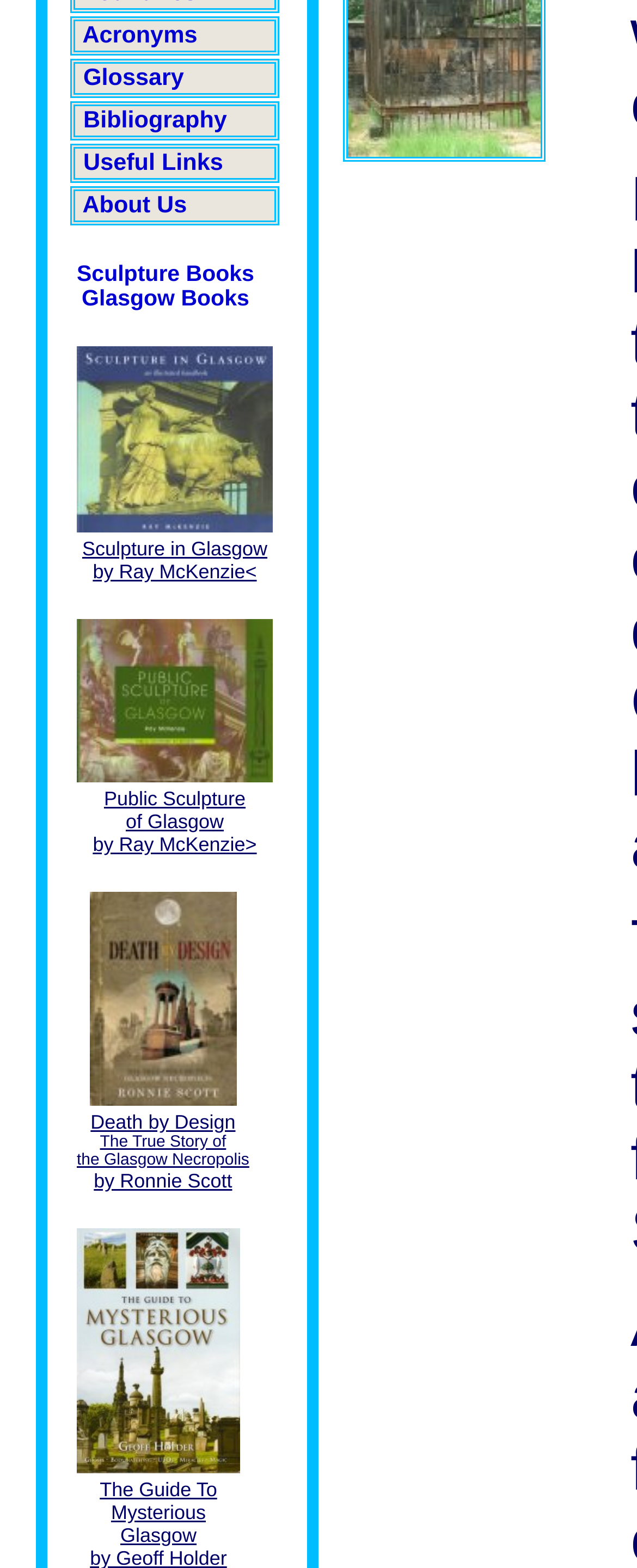Given the element description parent_node: Death by Design, predict the bounding box coordinates for the UI element in the webpage screenshot. The format should be (top-left x, top-left y, bottom-right x, bottom-right y), and the values should be between 0 and 1.

[0.141, 0.693, 0.371, 0.709]